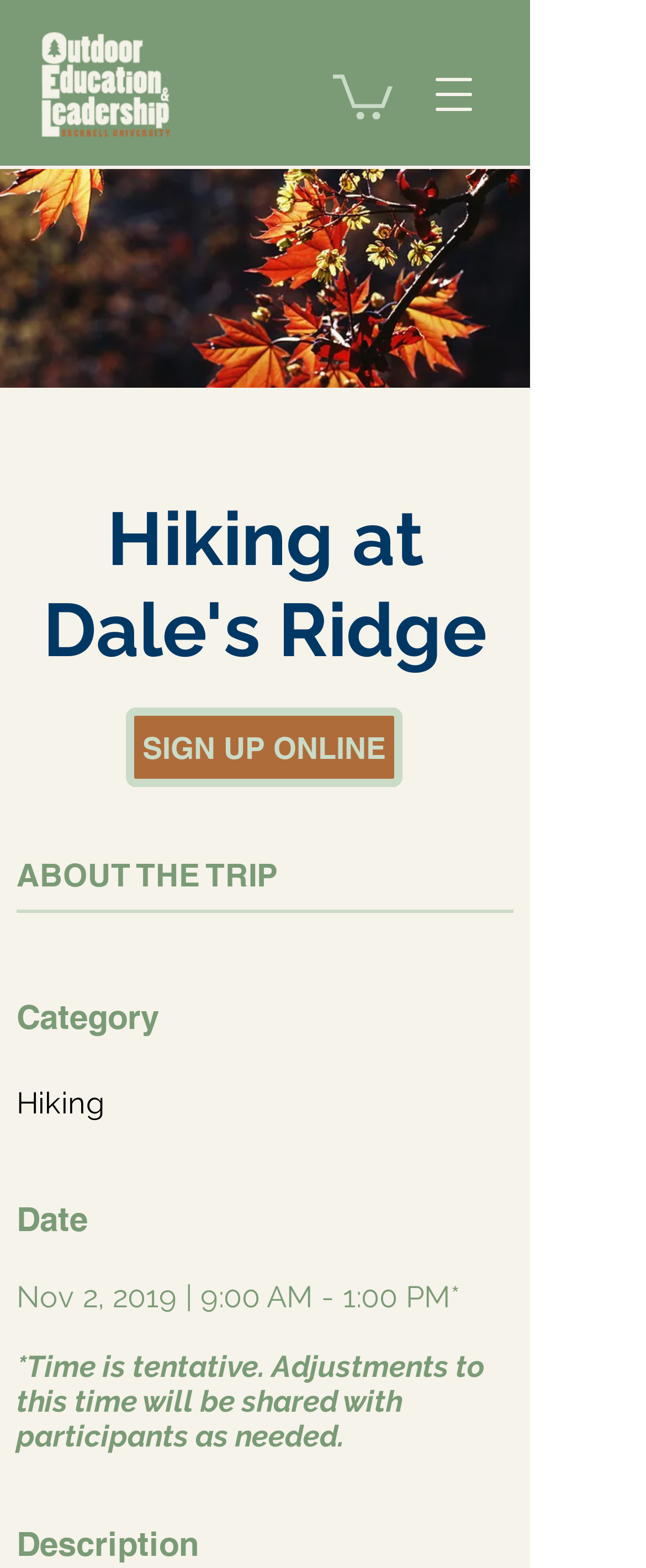Refer to the image and provide an in-depth answer to the question: 
What is the purpose of the button at the top-right corner?

The button at the top-right corner has a text of 'Open navigation menu', which implies that it is used to open a navigation menu, likely containing links to other pages or sections of the website.